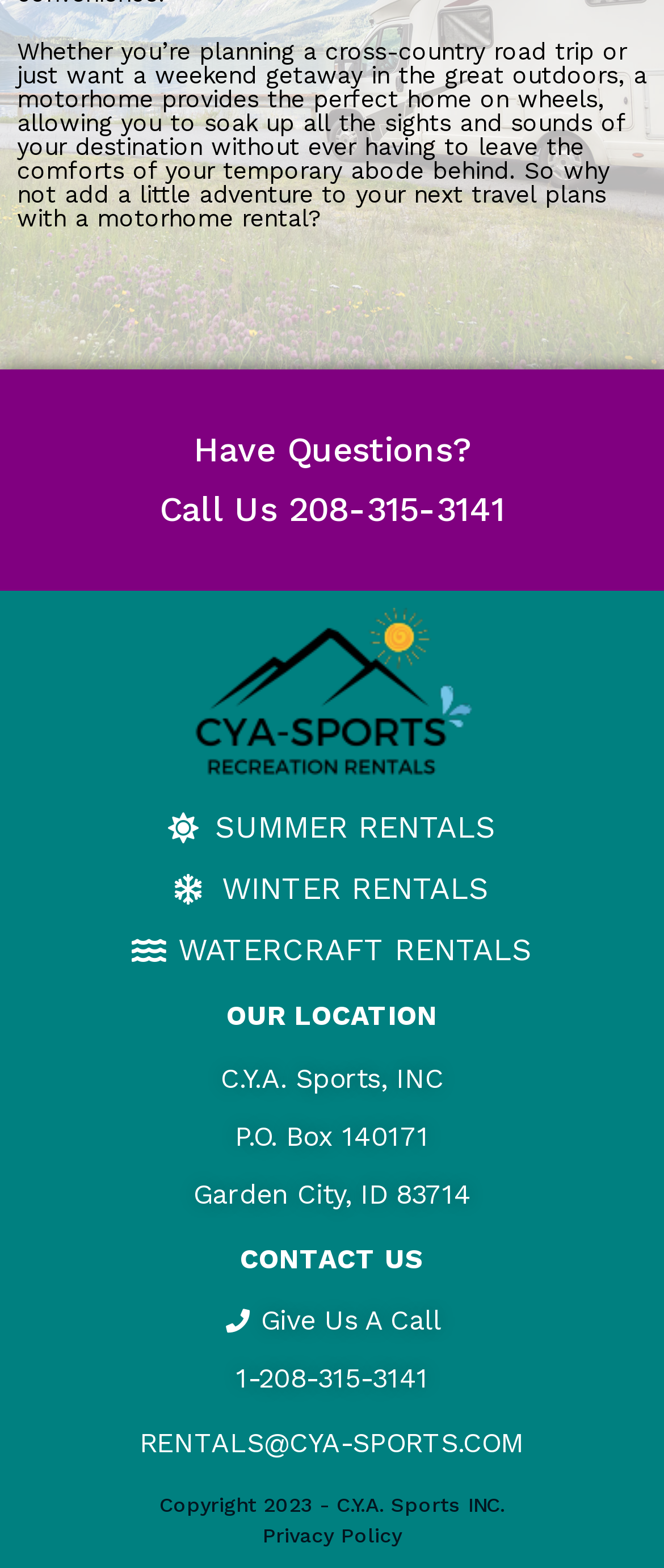Identify the bounding box coordinates for the UI element described as: "SUMMER RENTALS". The coordinates should be provided as four floats between 0 and 1: [left, top, right, bottom].

[0.026, 0.518, 0.974, 0.538]